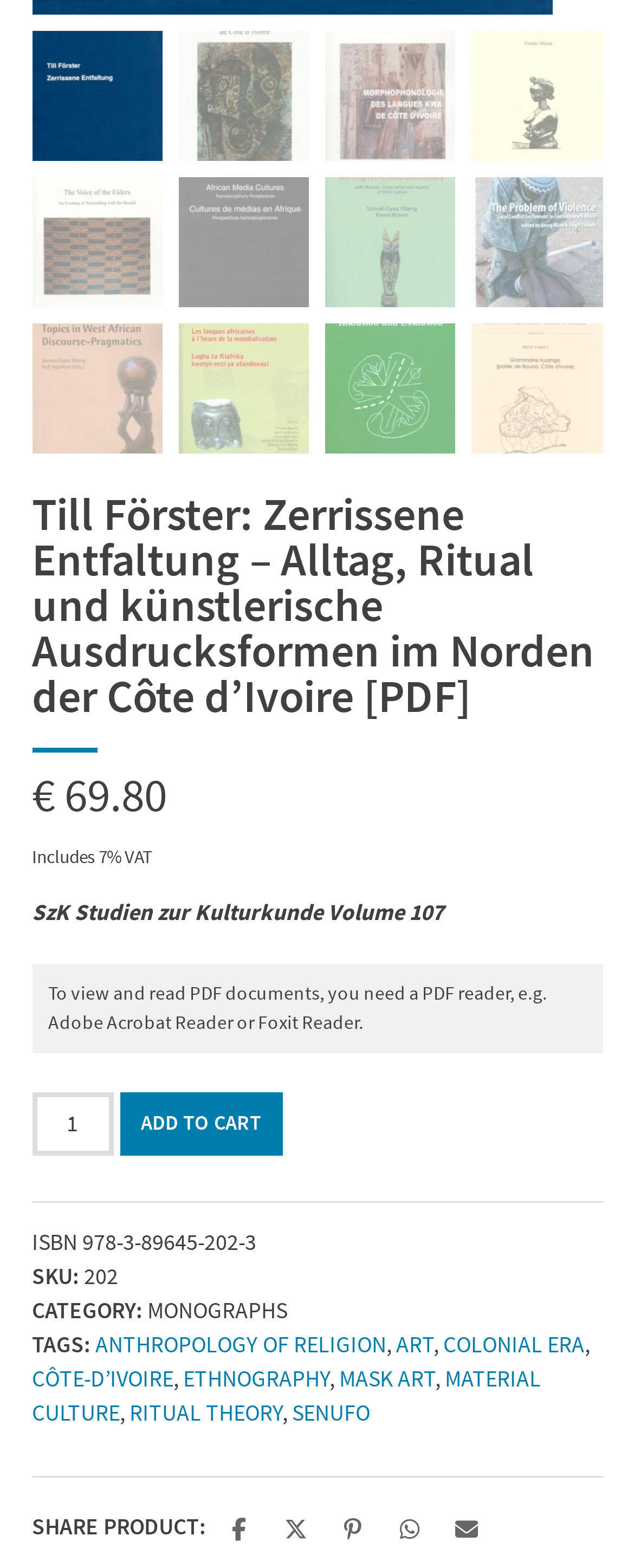Examine the screenshot and answer the question in as much detail as possible: What is the function of the spinbutton?

I found the spinbutton element with the label 'Product quantity' which allows the user to select the quantity of the book to add to the cart.